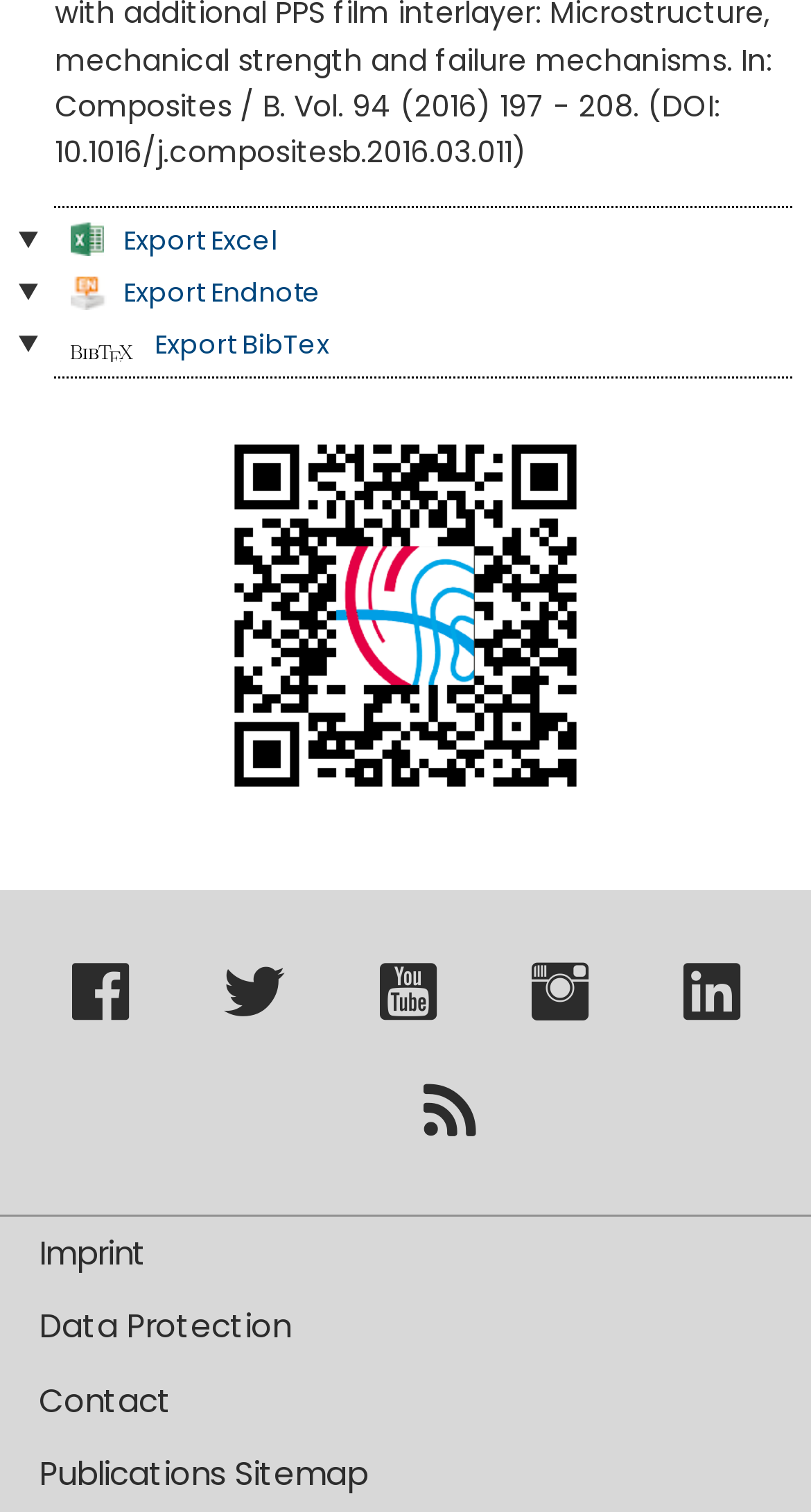Locate the bounding box coordinates of the element you need to click to accomplish the task described by this instruction: "Export to Excel".

[0.088, 0.147, 0.342, 0.17]